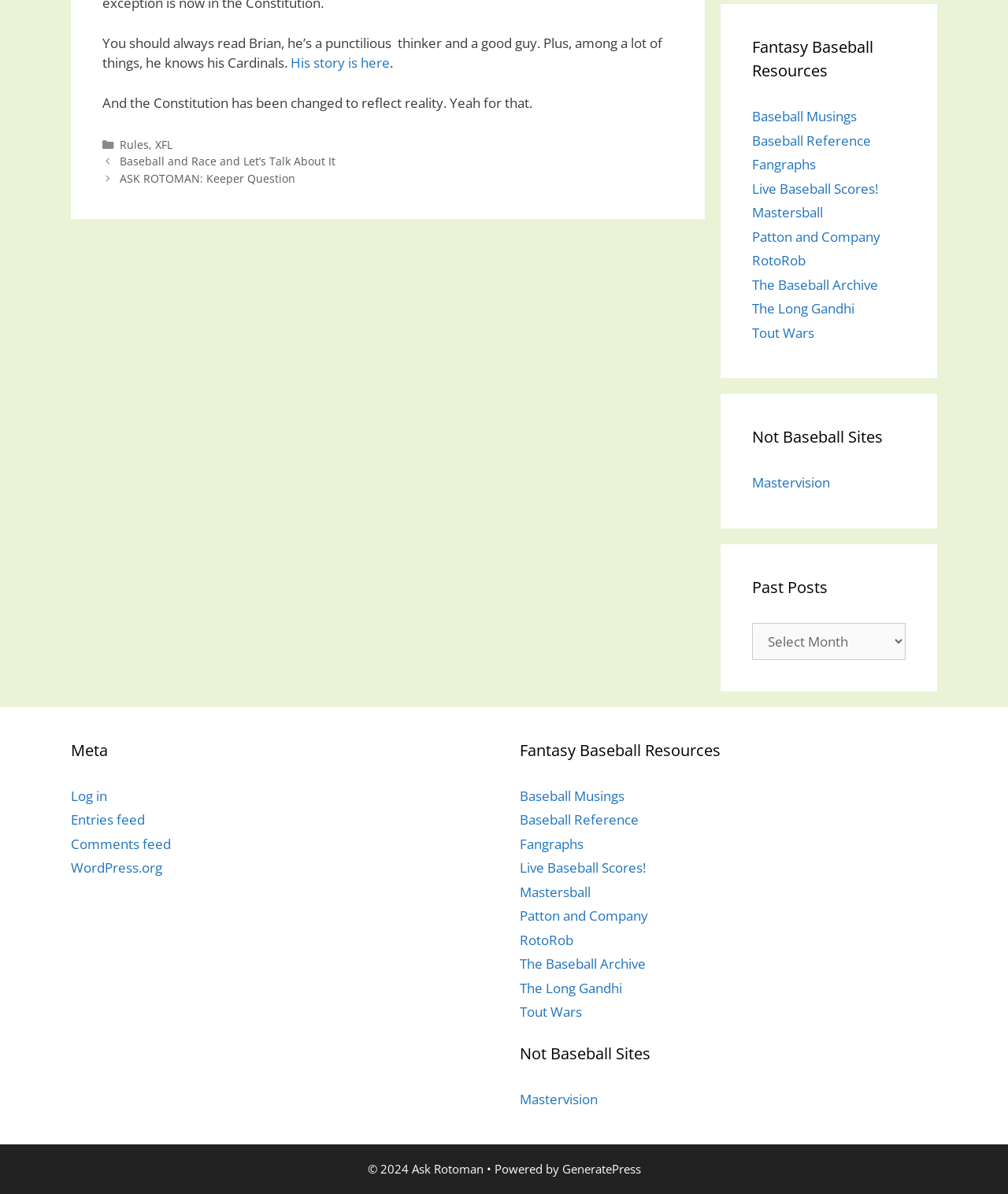Provide your answer in one word or a succinct phrase for the question: 
How many fantasy baseball resources are listed?

10